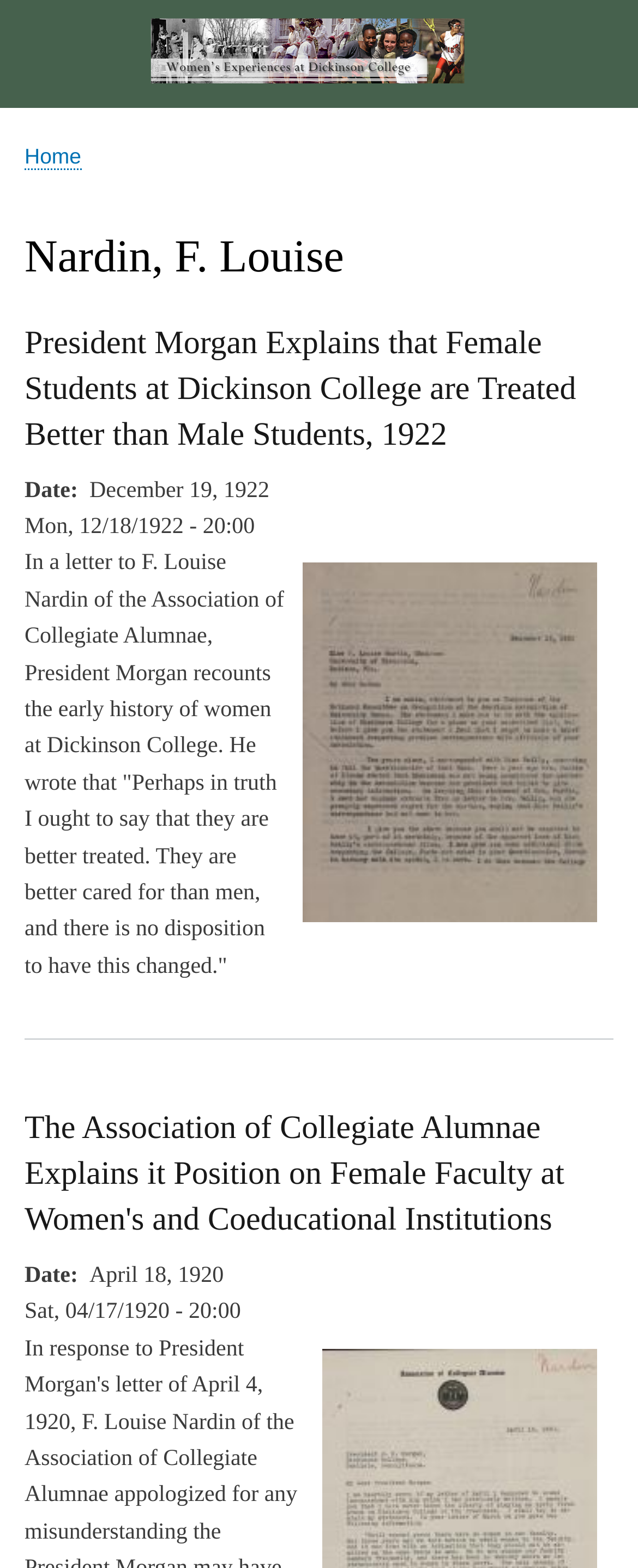Please find the bounding box coordinates in the format (top-left x, top-left y, bottom-right x, bottom-right y) for the given element description. Ensure the coordinates are floating point numbers between 0 and 1. Description: Skip to main content

[0.473, 0.0, 0.527, 0.004]